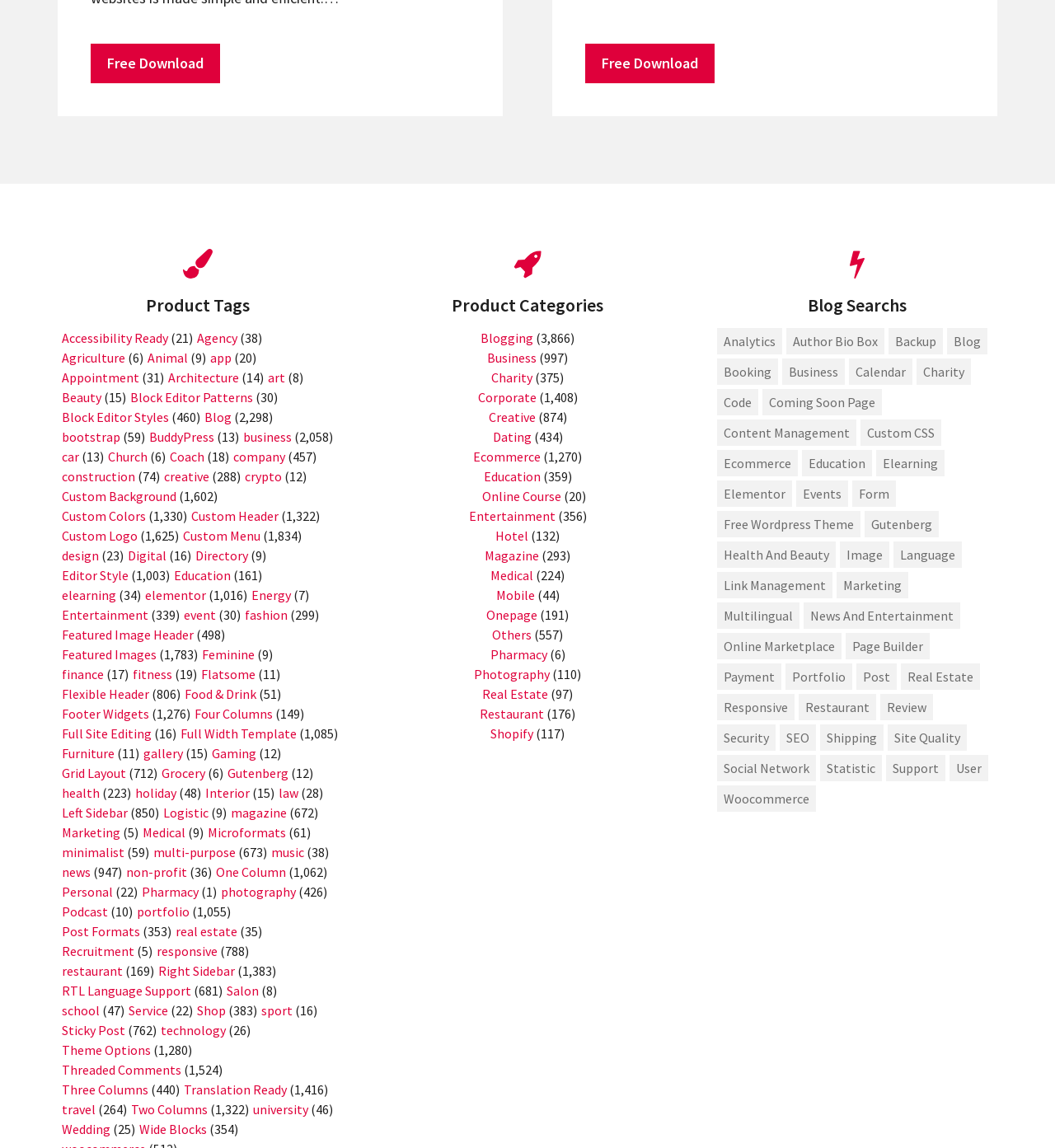Please identify the bounding box coordinates of the clickable area that will fulfill the following instruction: "View Agriculture". The coordinates should be in the format of four float numbers between 0 and 1, i.e., [left, top, right, bottom].

[0.059, 0.304, 0.119, 0.318]